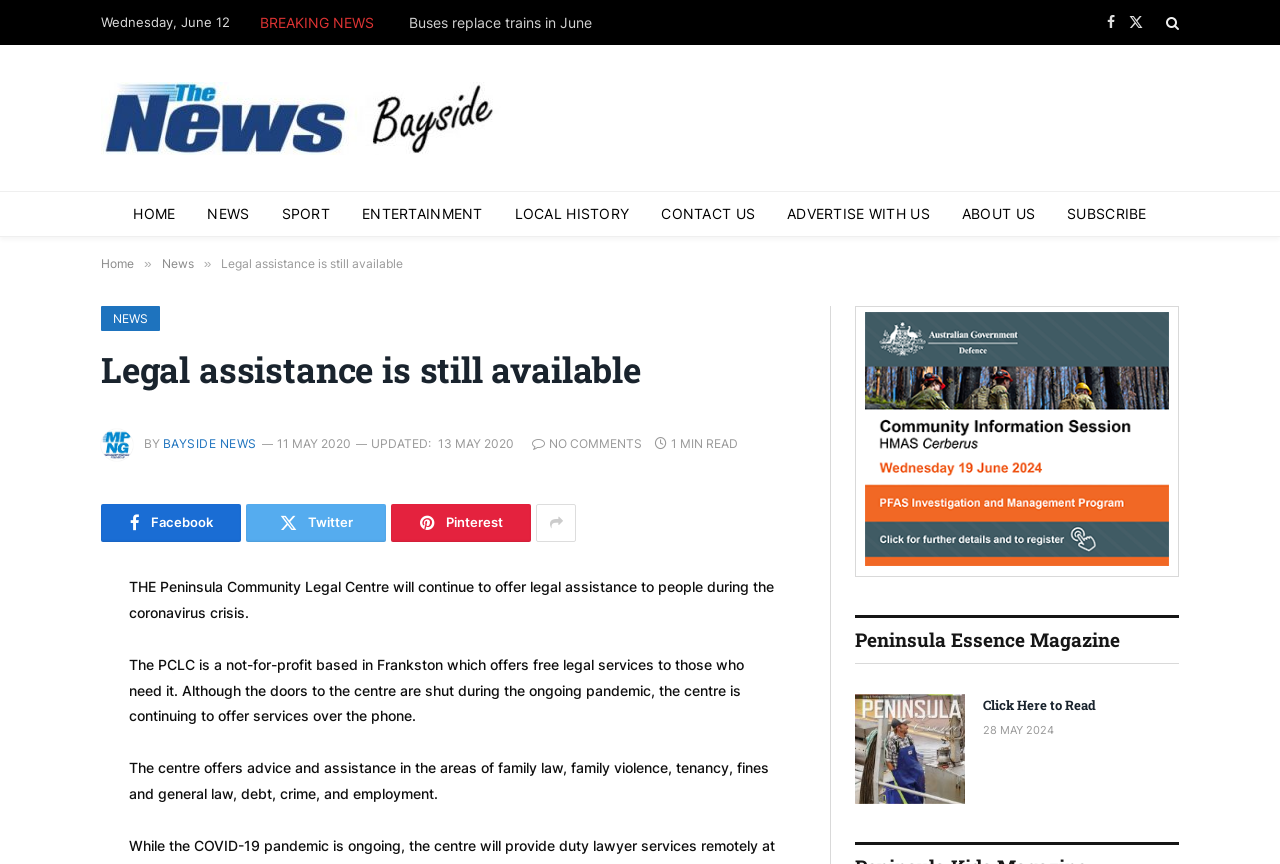Please locate the bounding box coordinates of the element that should be clicked to complete the given instruction: "Click on the 'HOME' link".

[0.092, 0.222, 0.15, 0.273]